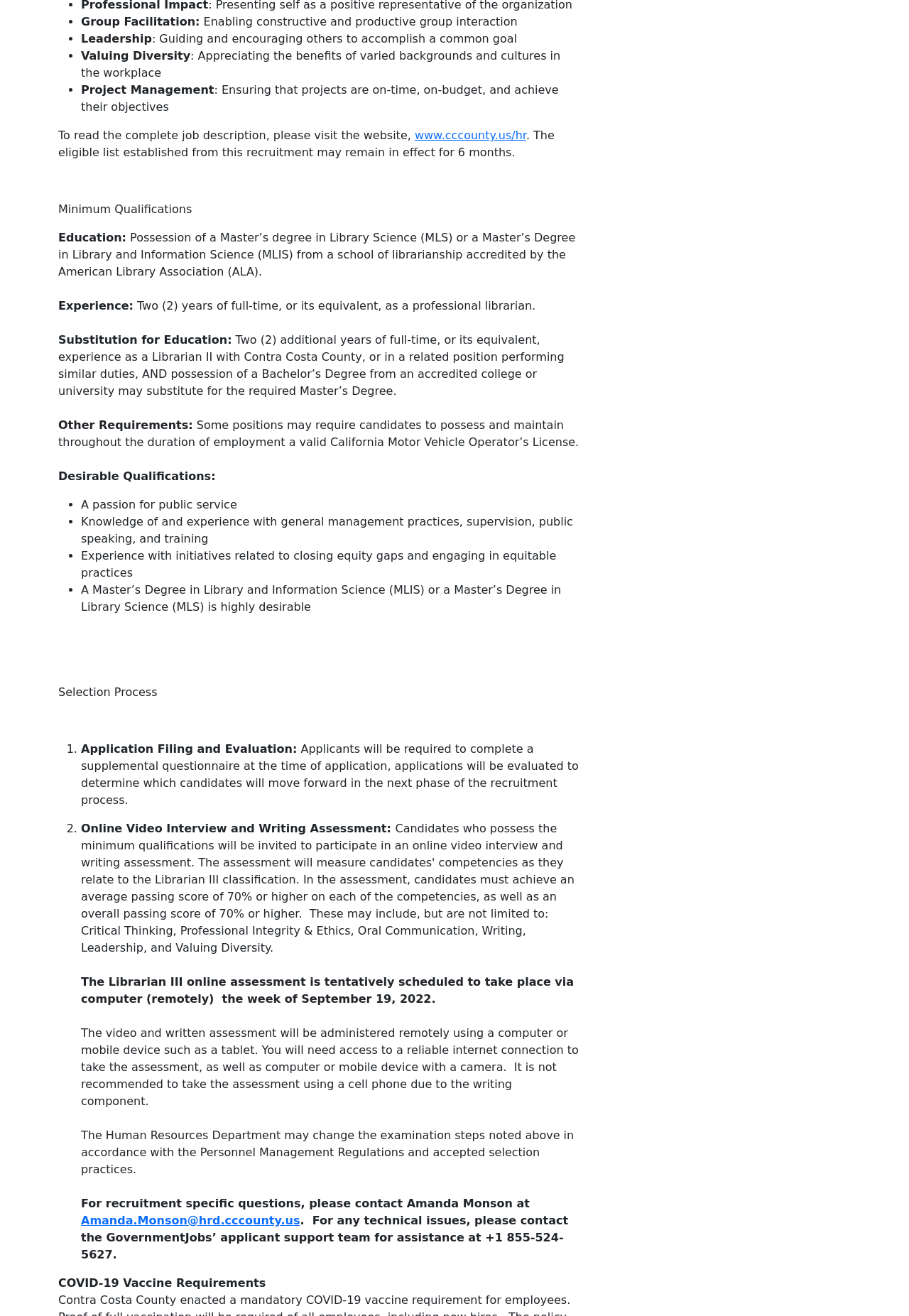Respond with a single word or phrase to the following question: What is the minimum education requirement for this job?

Master's degree in Library Science